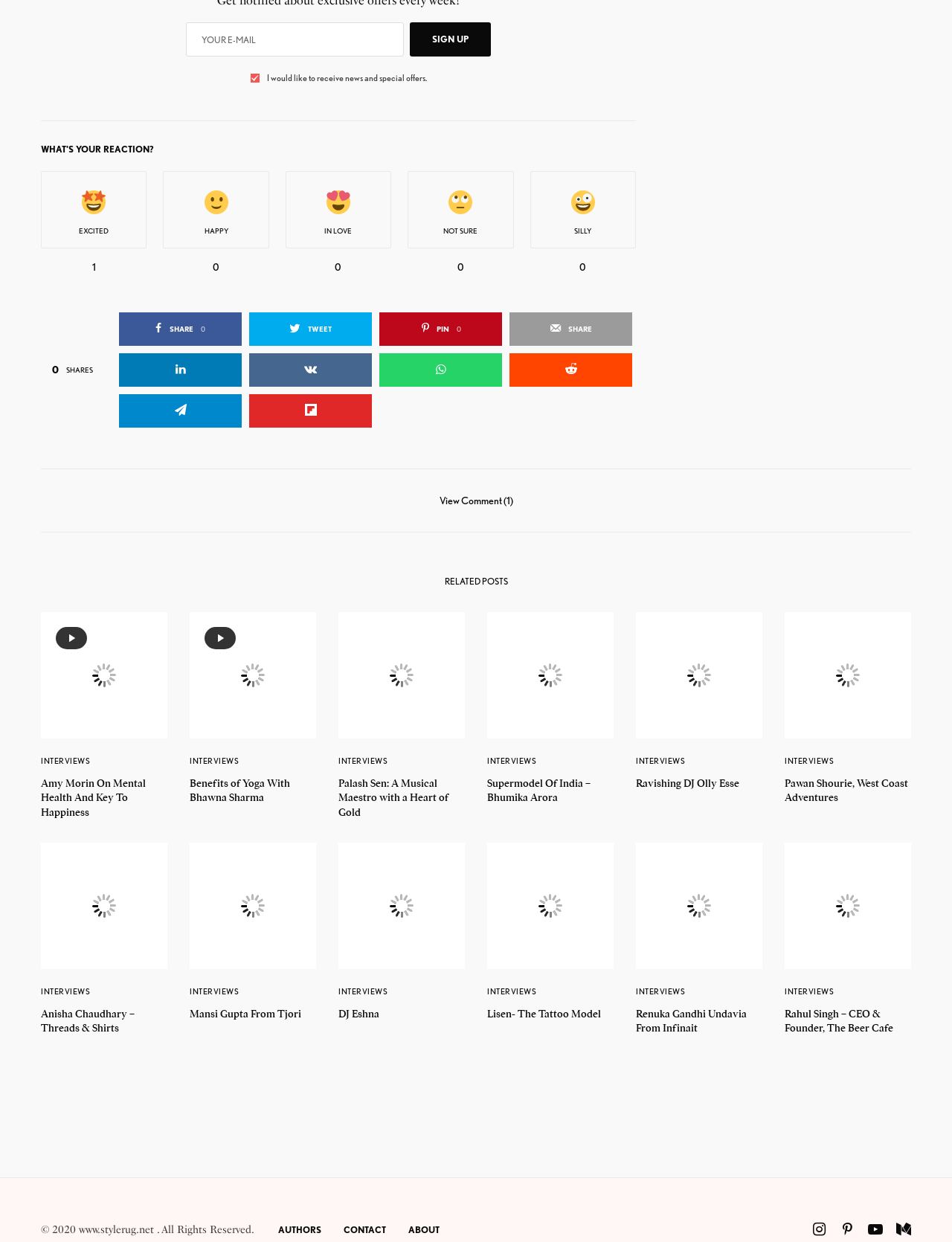Identify the bounding box coordinates of the clickable region necessary to fulfill the following instruction: "Click on the 'Relations' link". The bounding box coordinates should be four float numbers between 0 and 1, i.e., [left, top, right, bottom].

None